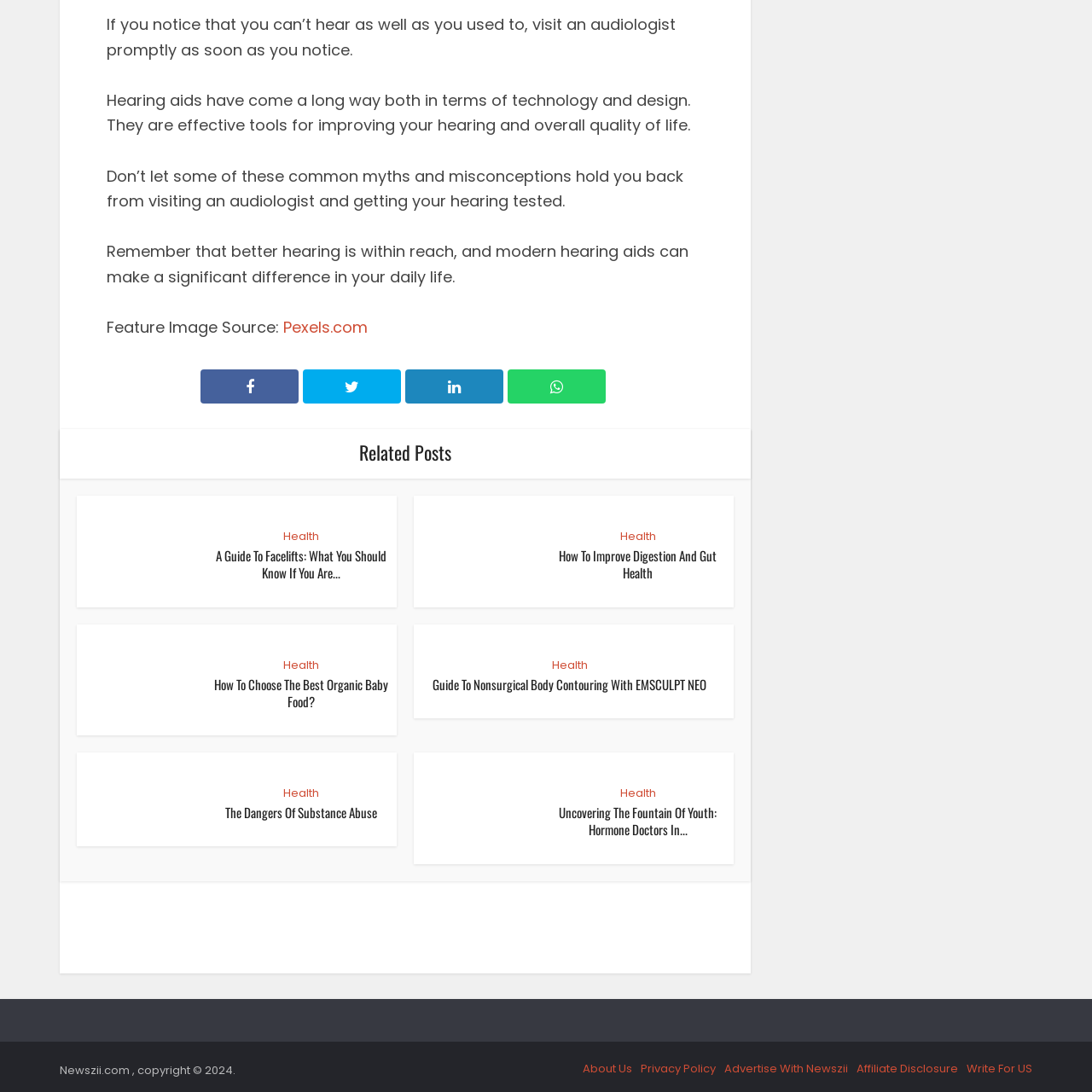Find the bounding box coordinates of the element to click in order to complete this instruction: "Click the 'Load More' button". The bounding box coordinates must be four float numbers between 0 and 1, denoted as [left, top, right, bottom].

[0.055, 0.838, 0.688, 0.872]